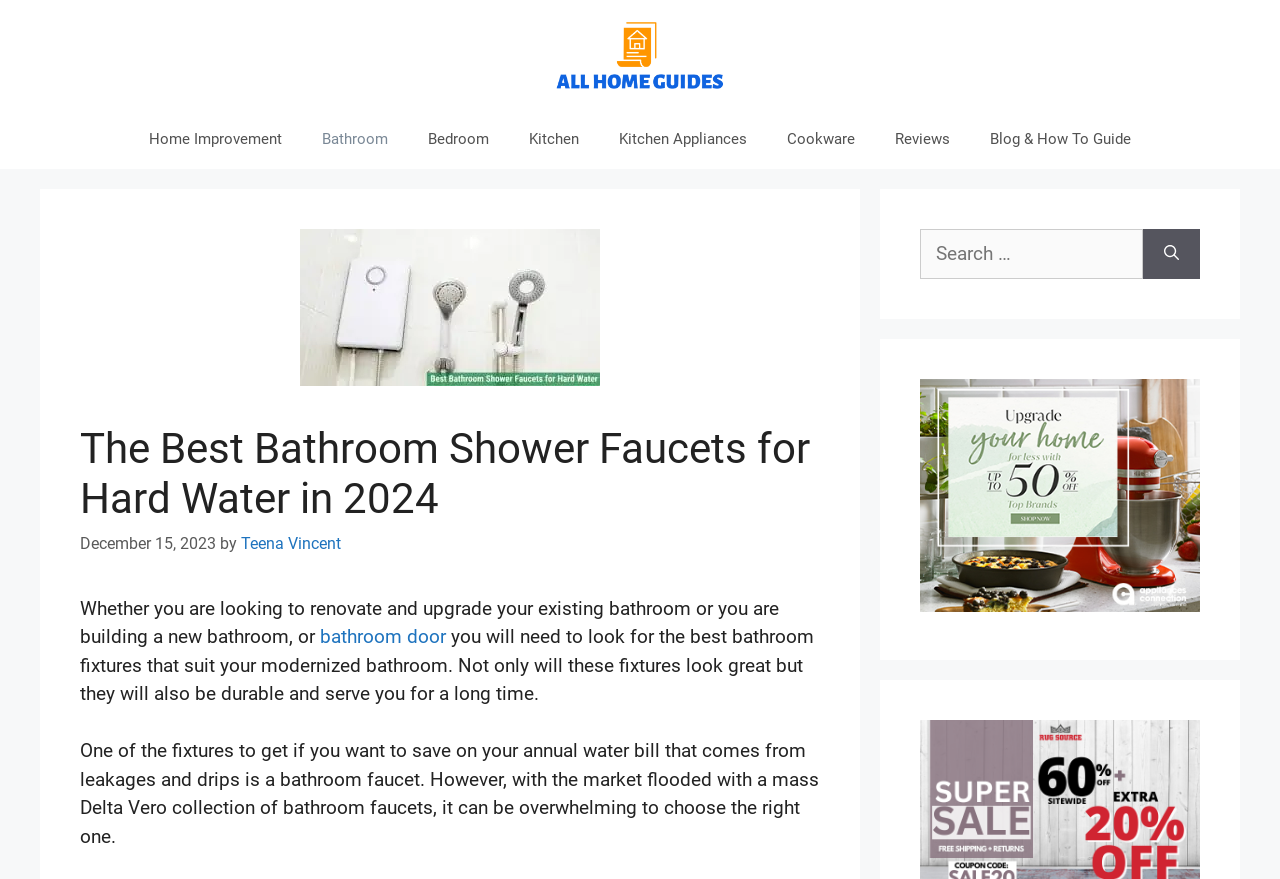Can you find the bounding box coordinates of the area I should click to execute the following instruction: "Search for a keyword"?

[0.719, 0.26, 0.893, 0.317]